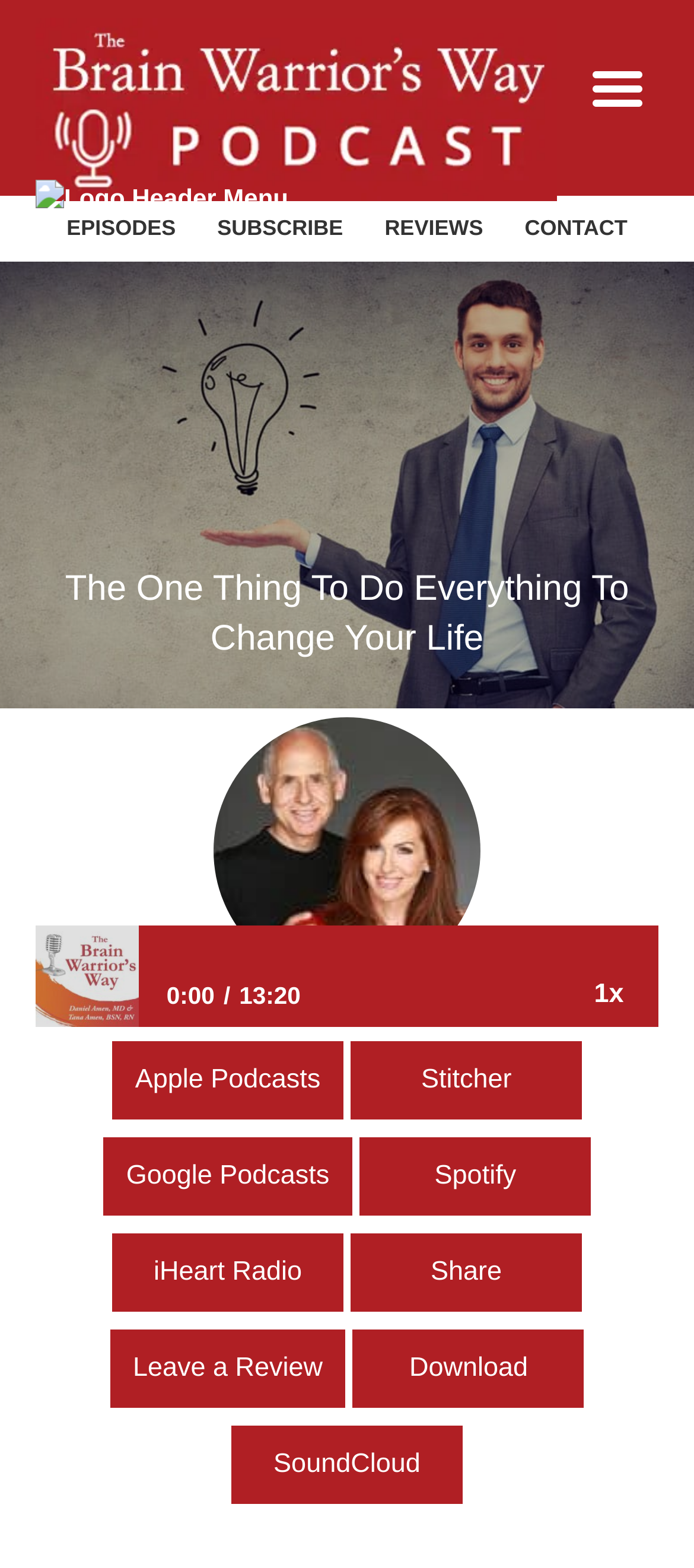What are the available podcast platforms?
Using the screenshot, give a one-word or short phrase answer.

Apple Podcasts, Stitcher, Google Podcasts, Spotify, iHeart Radio